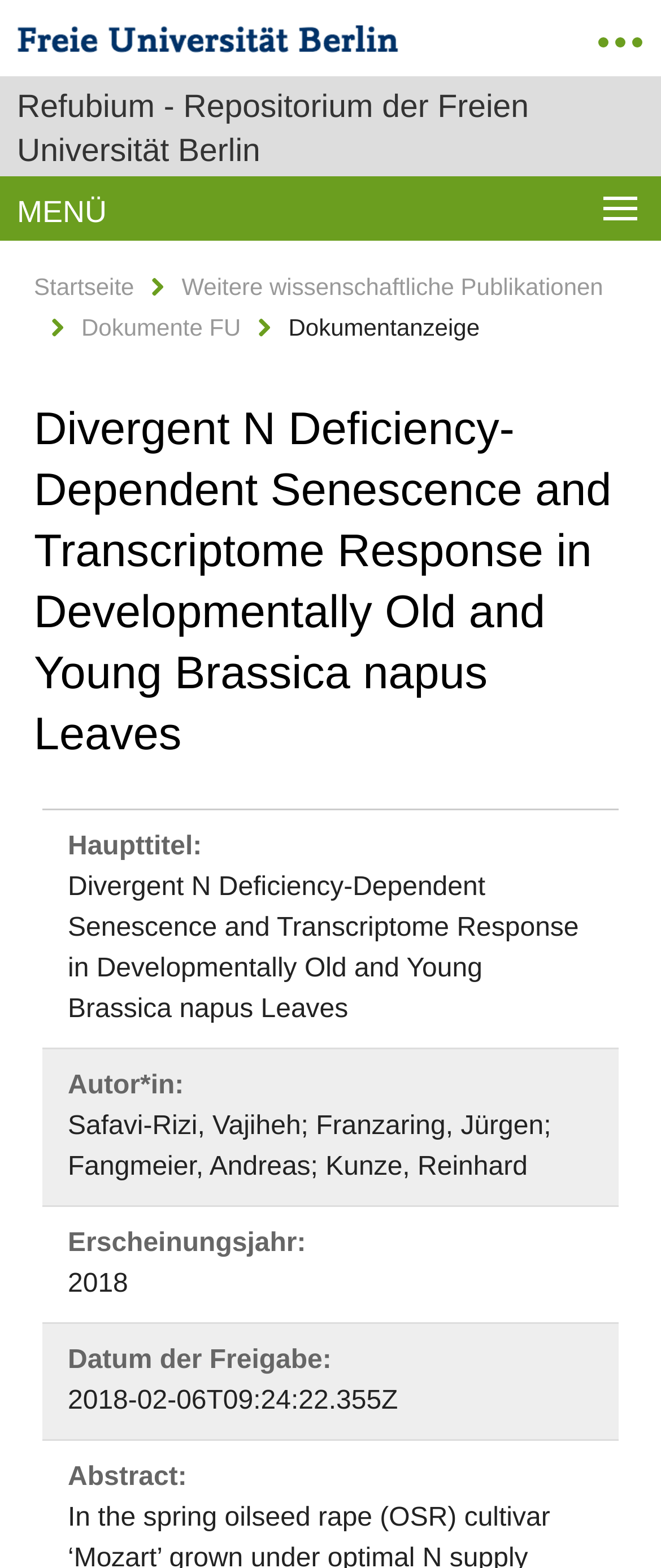What is the name of the university?
Provide a concise answer using a single word or phrase based on the image.

Freien Universität Berlin